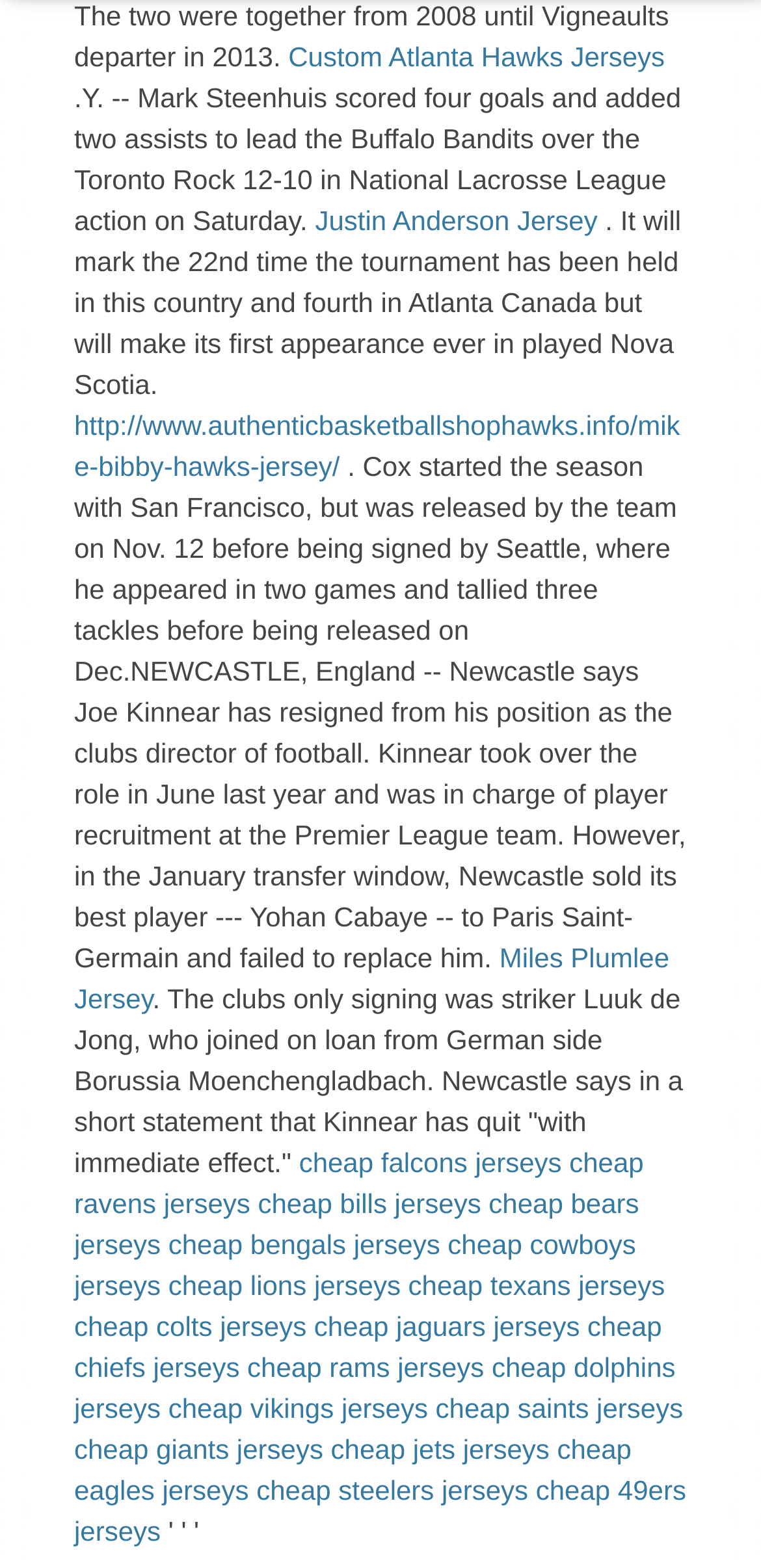Using the description: "Auswahl Speichern", determine the UI element's bounding box coordinates. Ensure the coordinates are in the format of four float numbers between 0 and 1, i.e., [left, top, right, bottom].

[0.036, 0.09, 0.372, 0.155]